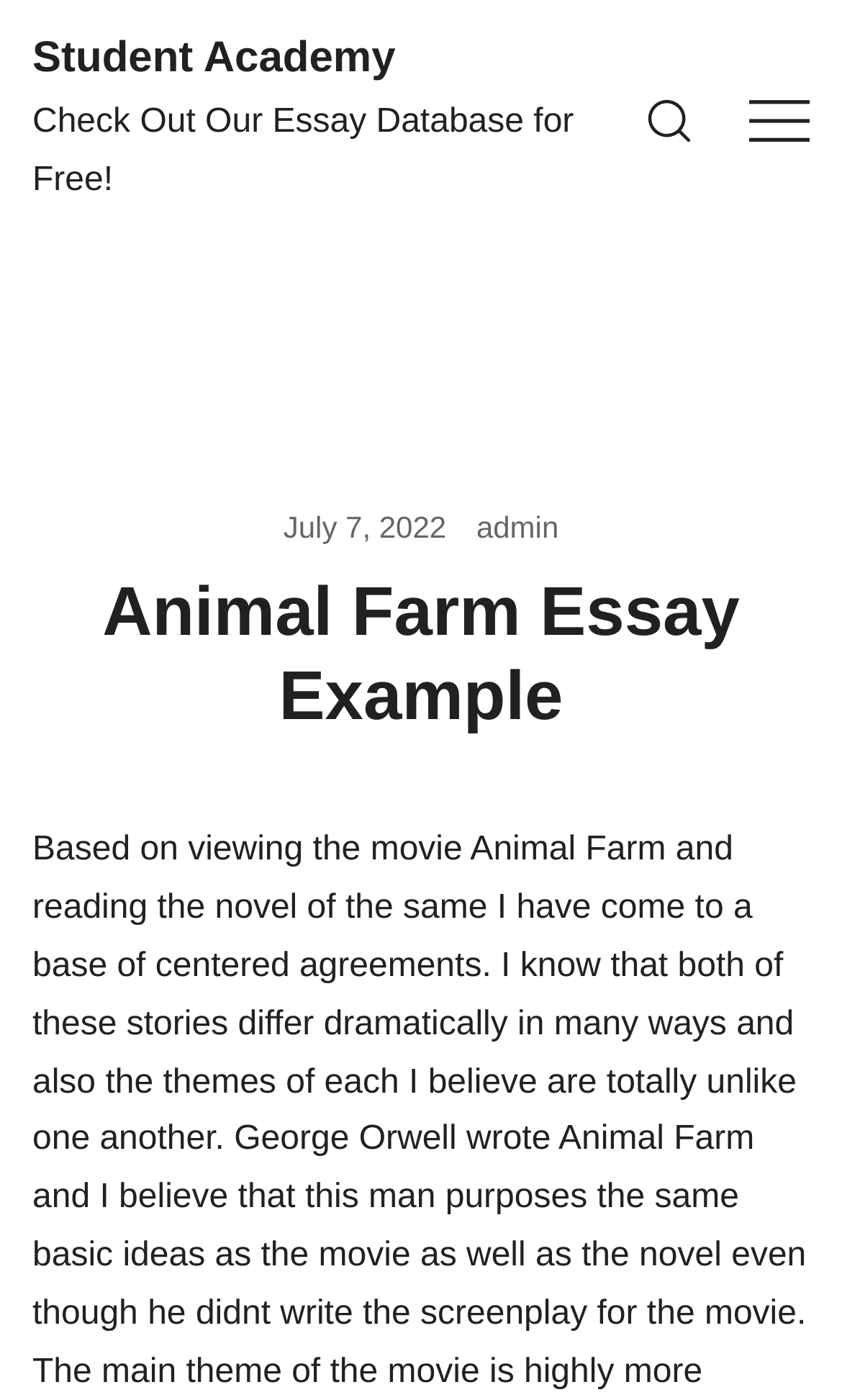Identify the bounding box coordinates of the HTML element based on this description: "July 7, 2022August 4, 2022".

[0.336, 0.364, 0.53, 0.388]